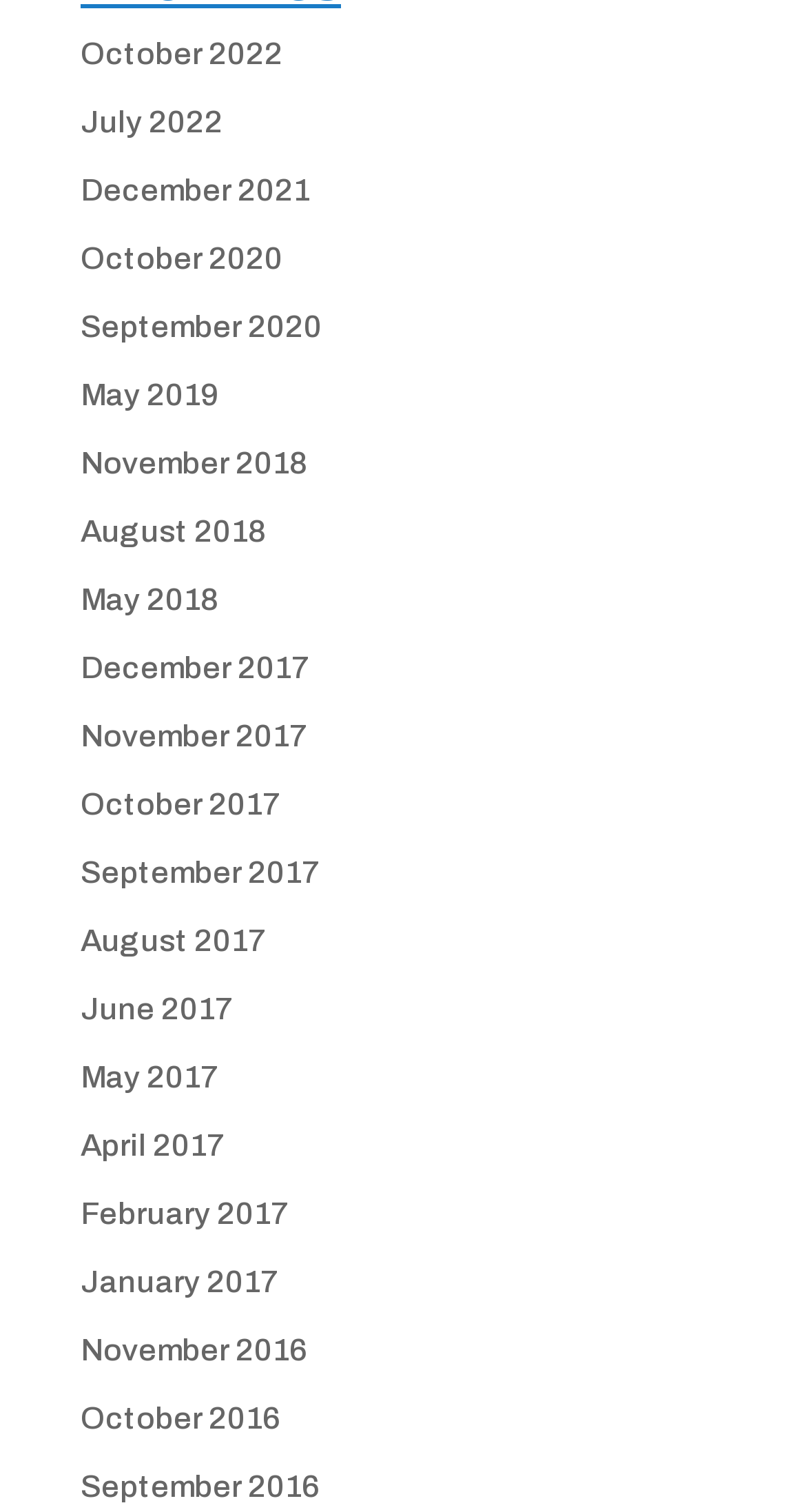How many links are there for the year 2018? Based on the screenshot, please respond with a single word or phrase.

3